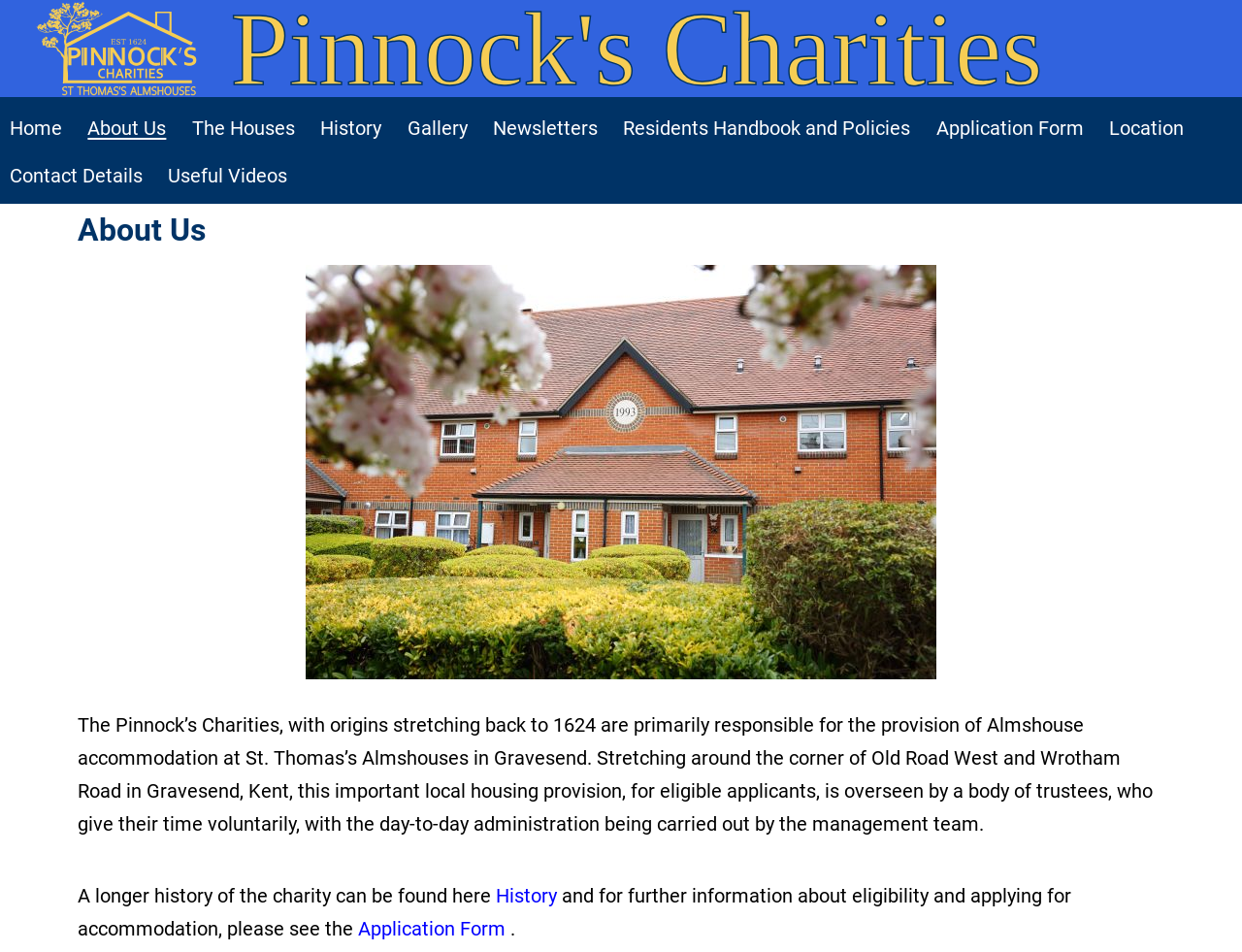What type of accommodation does St Thomas’s Almshouses provide?
Offer a detailed and exhaustive answer to the question.

Based on the webpage content, it is mentioned that St Thomas’s Almshouses provides Almshouse accommodation, which is primarily responsible for the provision of housing for eligible applicants.